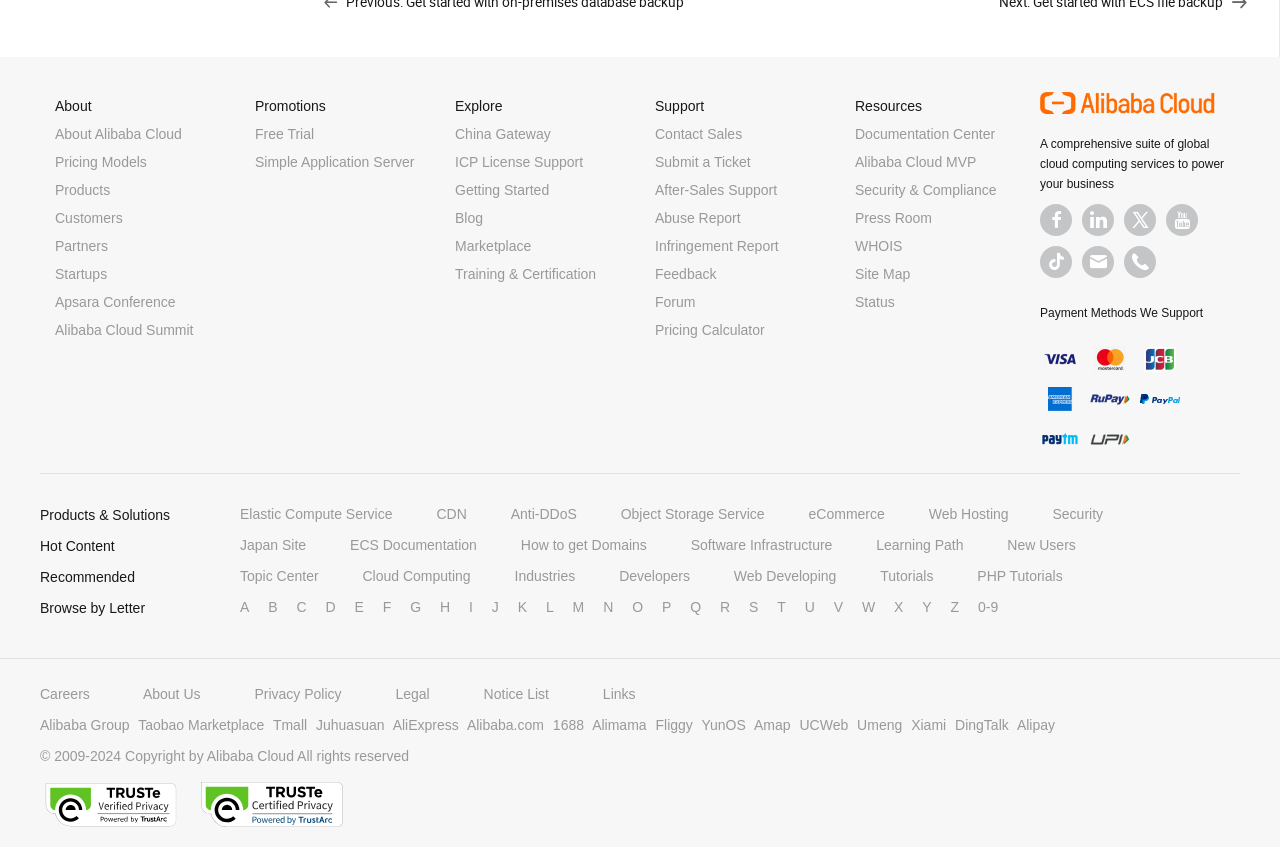Provide a short, one-word or phrase answer to the question below:
What are the payment methods supported?

rupay, upi